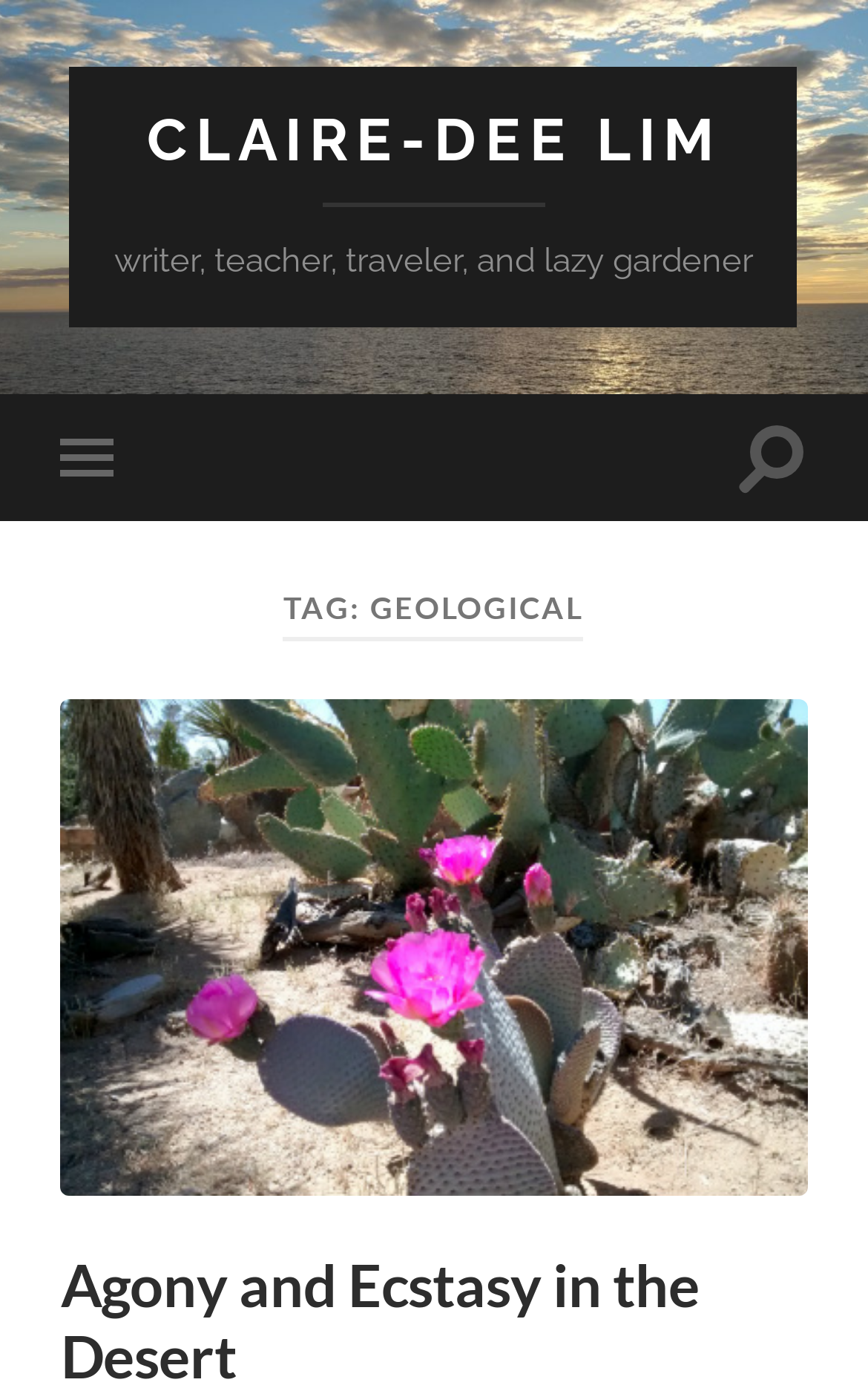What is the tag of the current webpage?
Please answer the question with as much detail as possible using the screenshot.

The heading 'TAG: GEOLOGICAL' is located within the HeaderAsNonLandmark element, which suggests that the tag of the current webpage is GEOLOGICAL.